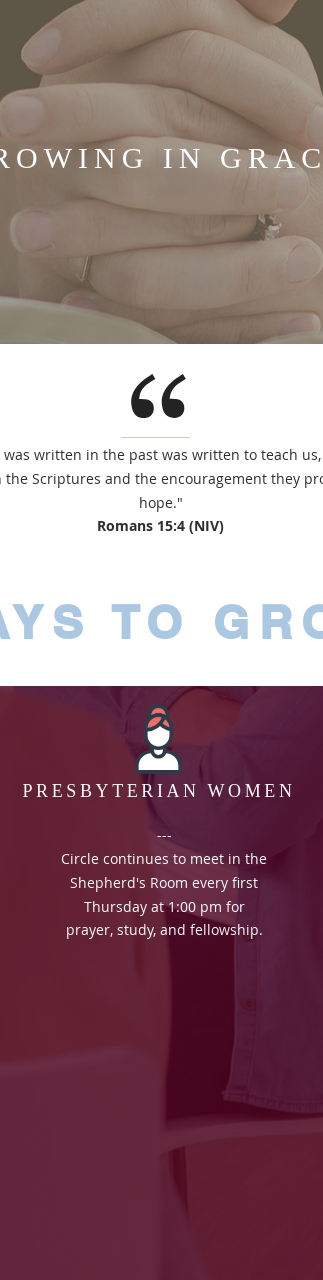Analyze the image and give a detailed response to the question:
Where is the 'Presbyterian Women' gathering held?

The 'Presbyterian Women' gathering is held in the Shepherd's Room, as specified in the caption, which provides details about the location and timing of the event.